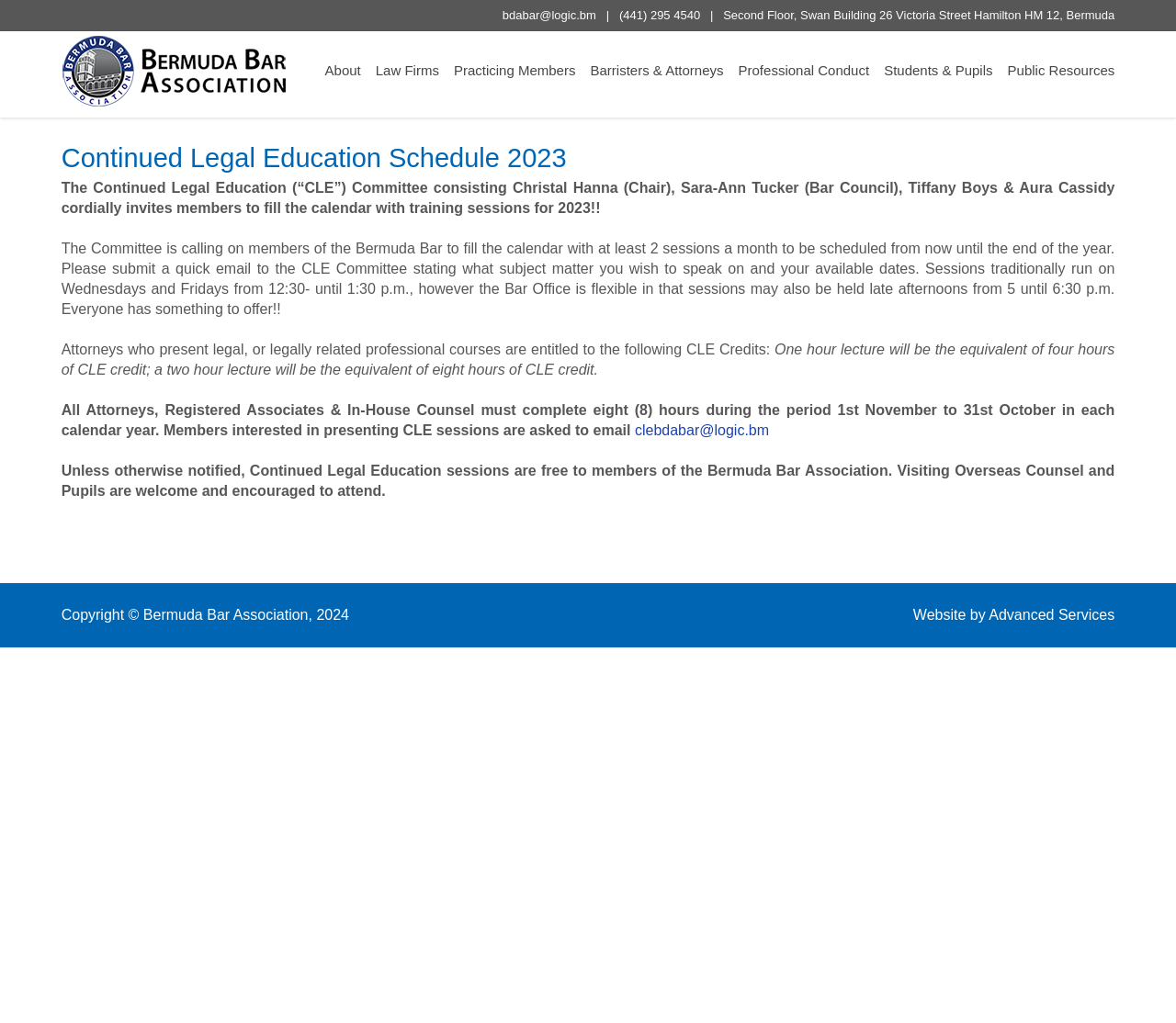Please provide the bounding box coordinates for the element that needs to be clicked to perform the instruction: "Visit the website of Advanced Services". The coordinates must consist of four float numbers between 0 and 1, formatted as [left, top, right, bottom].

[0.841, 0.593, 0.948, 0.609]